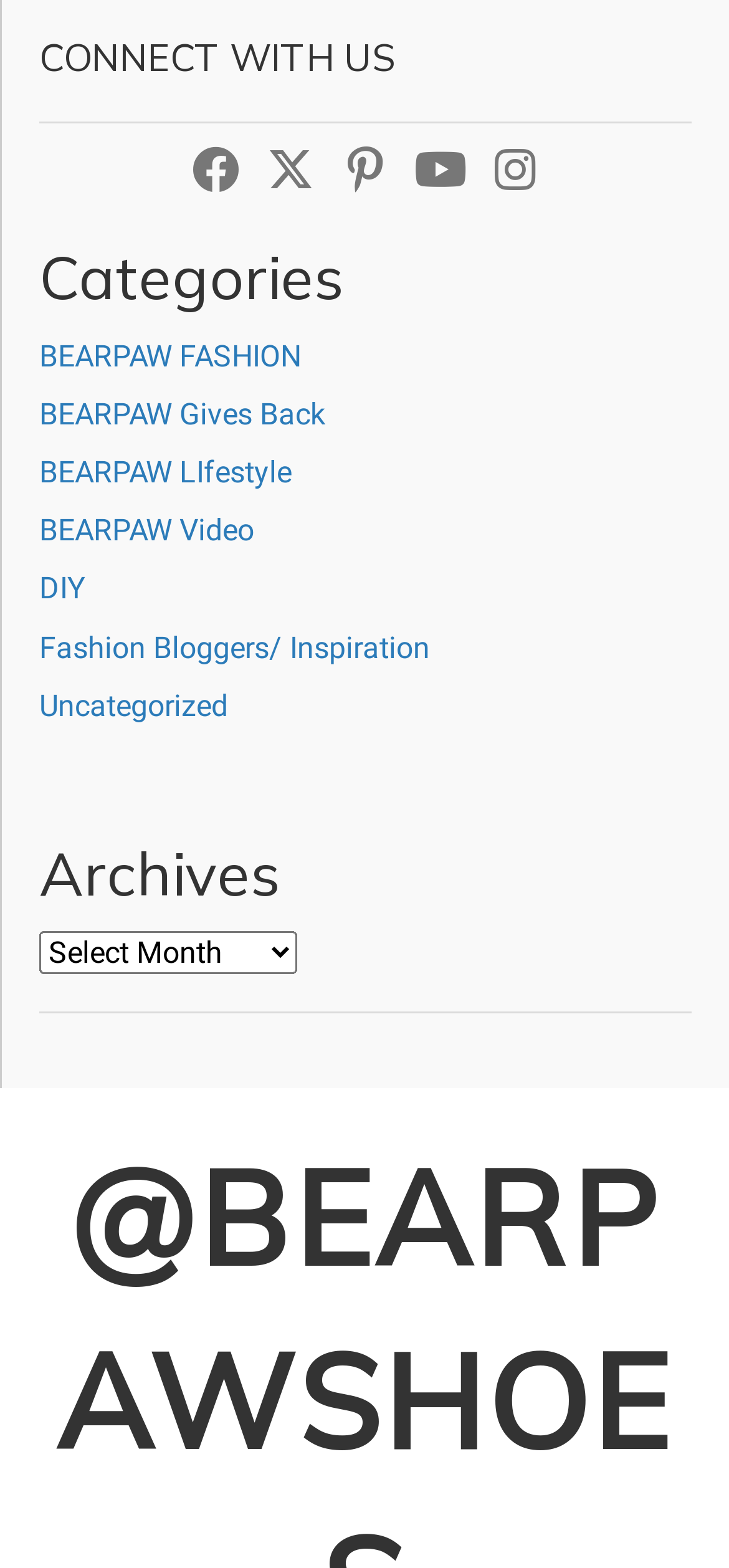Find the bounding box coordinates of the element to click in order to complete the given instruction: "Connect with us on Facebook."

[0.258, 0.09, 0.335, 0.126]